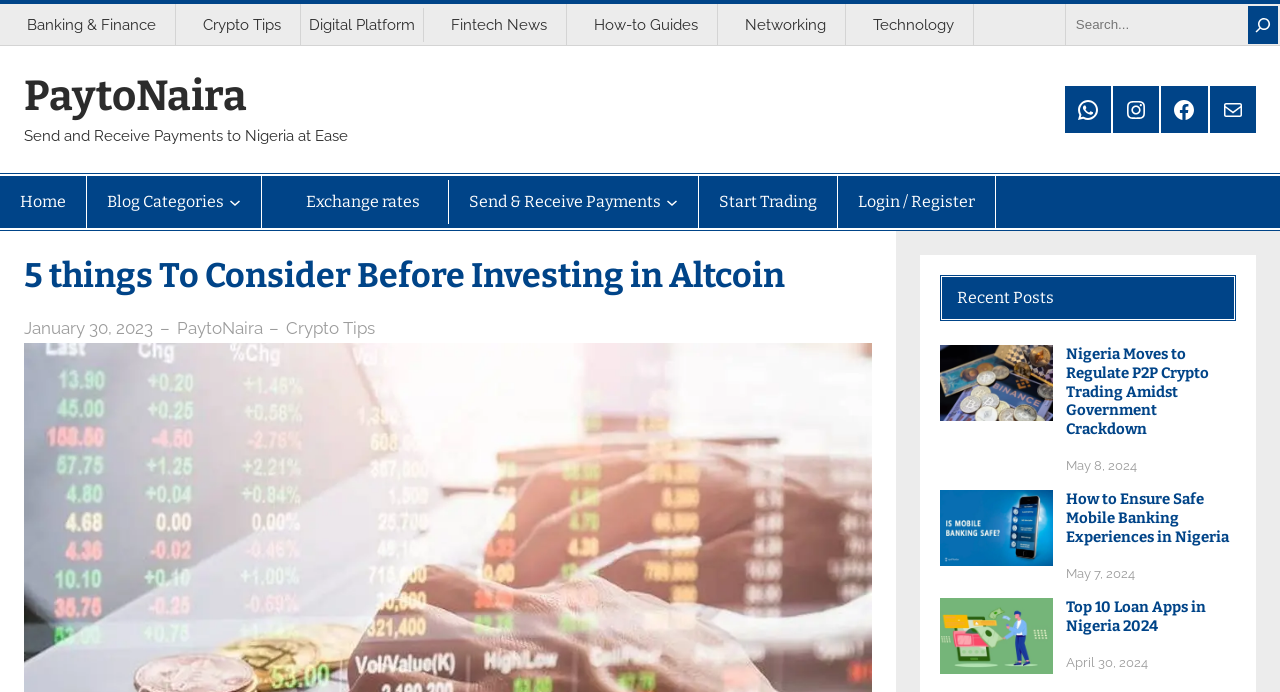Please determine the headline of the webpage and provide its content.

5 things To Consider Before Investing in Altcoin